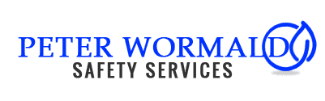Capture every detail in the image and describe it fully.

The image features the logo of "Peter Wormald Safety Services," prominently displaying the name in two distinct styles. The words "PETER WORMALD" are rendered in a bold, blue font, conveying a sense of professionalism and authority. Below this, "SAFETY SERVICES" is presented in a sleek, dark gray typeface, enhancing the overall visual impact. Accompanying the text is a graphic element that appears to symbolize safety, possibly alluding to the company's focus on health and safety management. This logo encapsulates the brand's commitment to providing expert safety services, reinforcing its role in helping businesses navigate health and safety concerns.